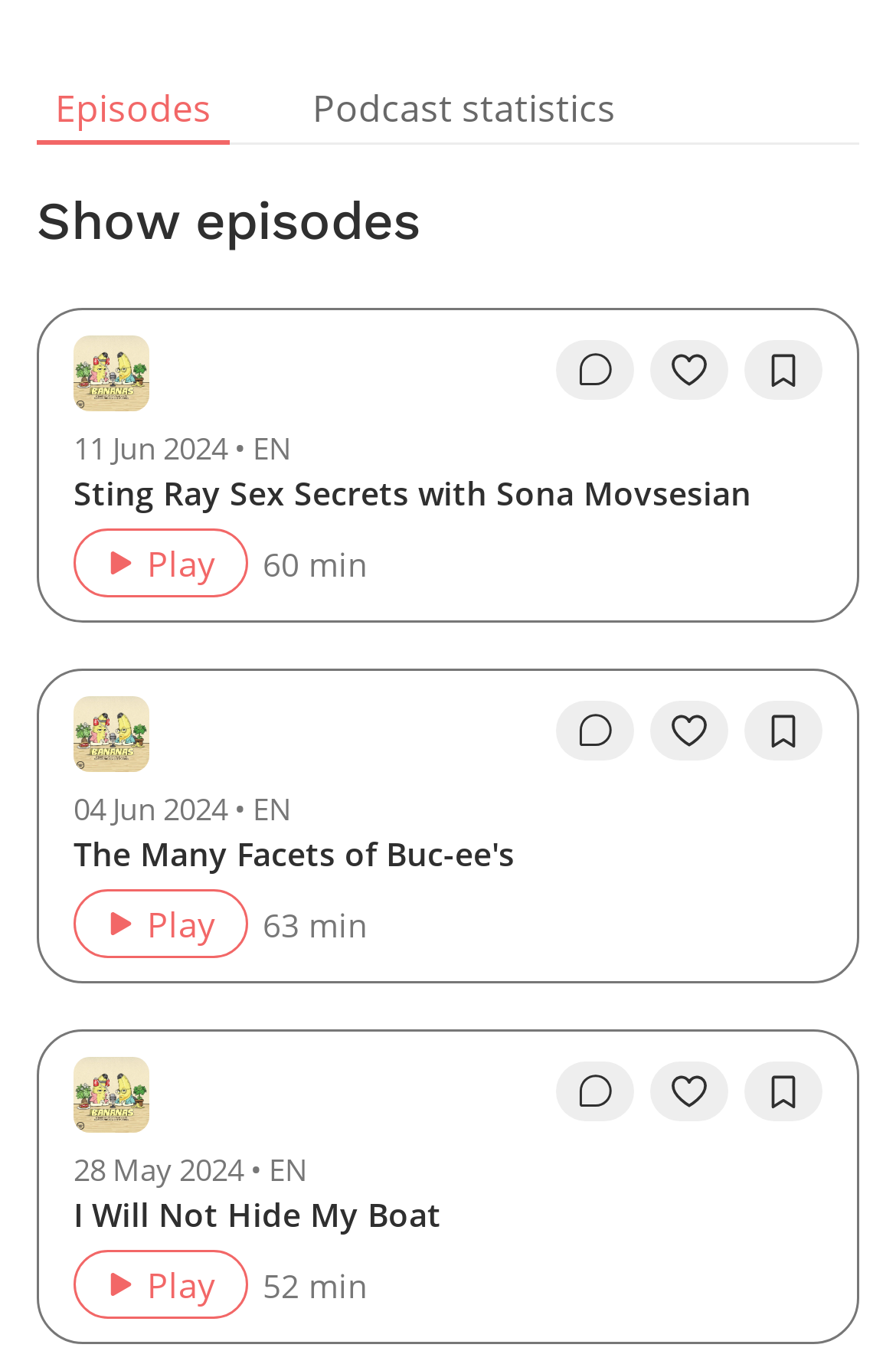How many episodes are listed on this page?
Use the image to answer the question with a single word or phrase.

3